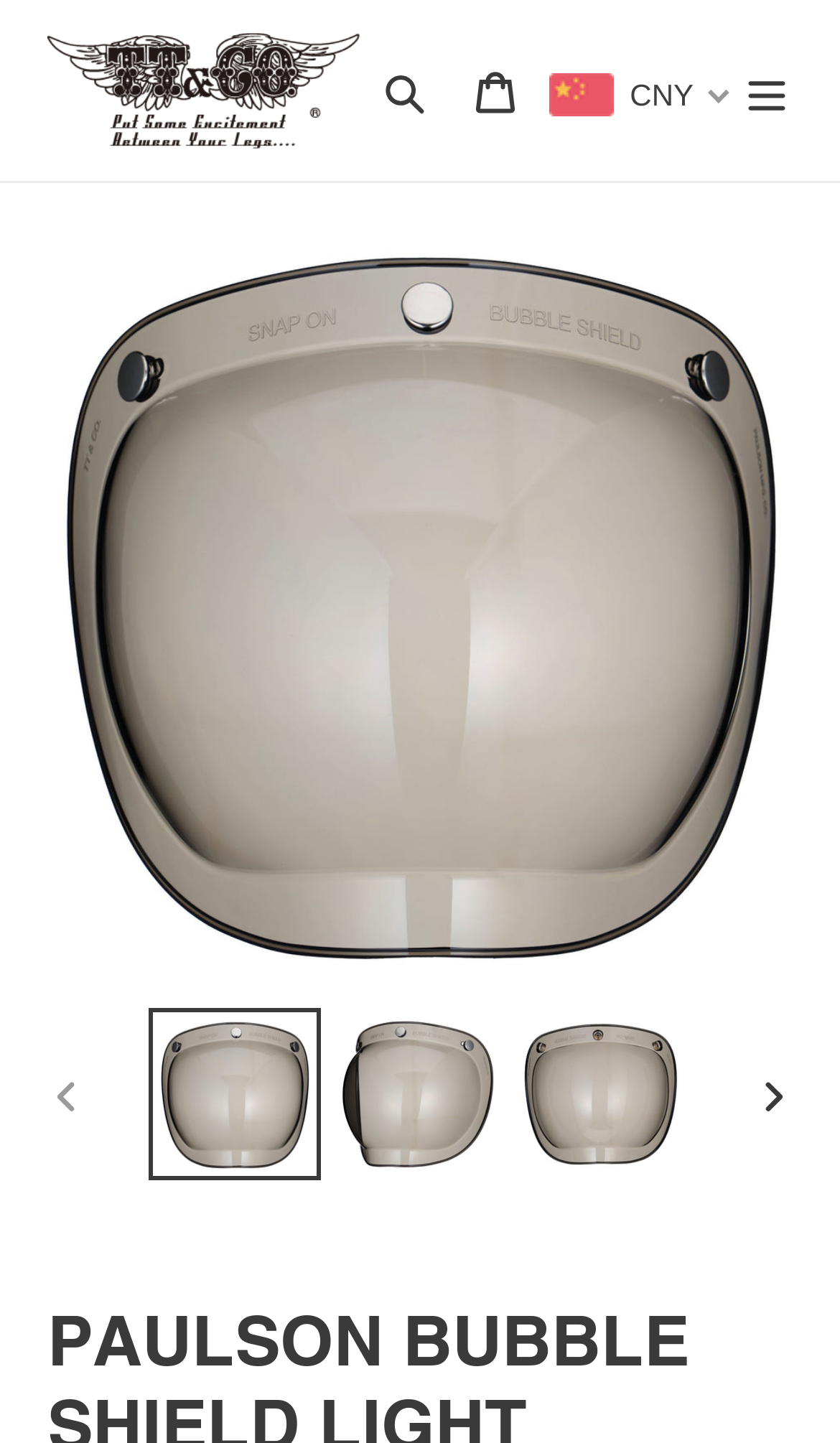Locate the primary headline on the webpage and provide its text.

PAULSON BUBBLE SHIELD LIGHT SMOKE